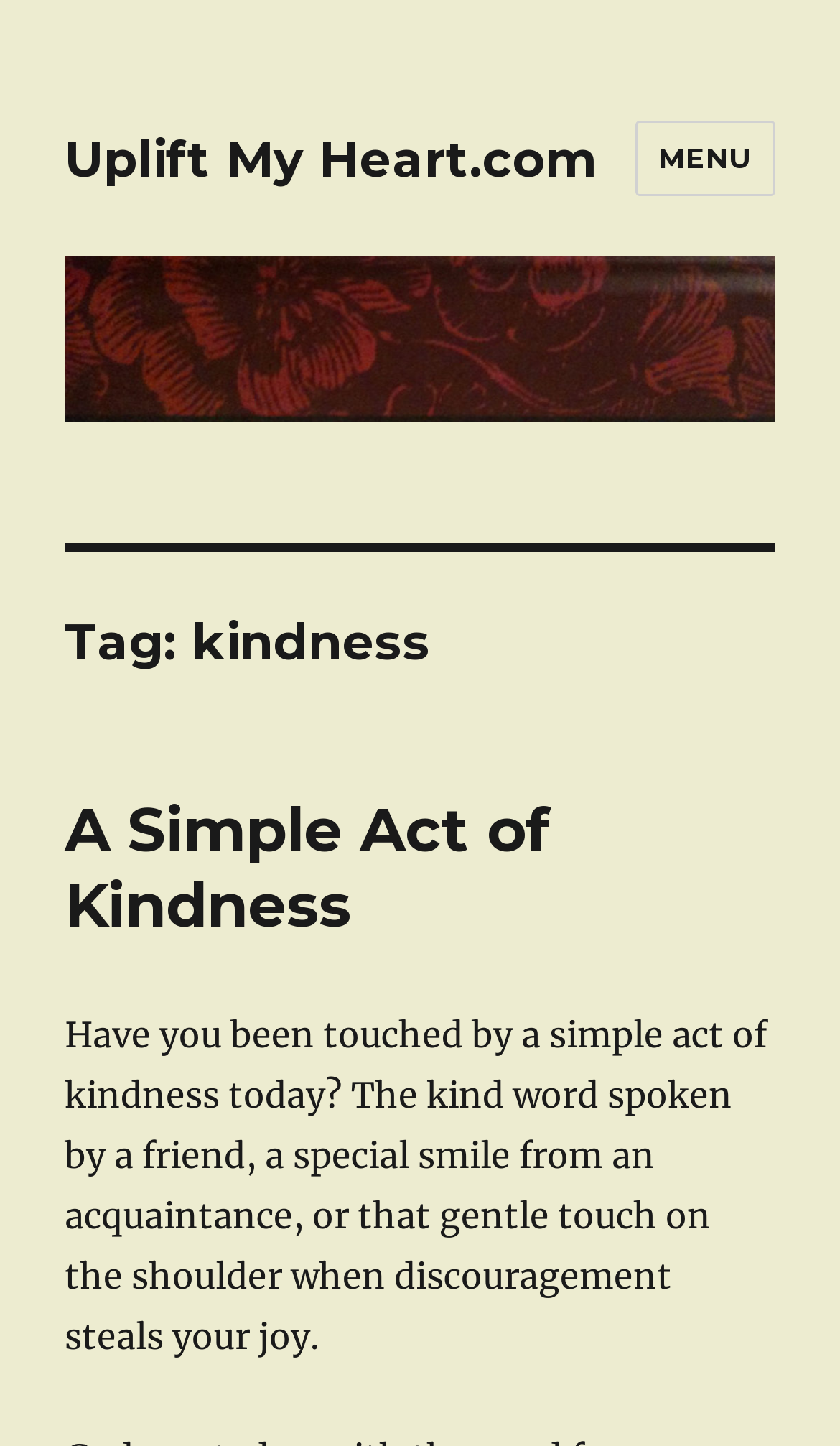Please find the bounding box coordinates in the format (top-left x, top-left y, bottom-right x, bottom-right y) for the given element description. Ensure the coordinates are floating point numbers between 0 and 1. Description: A Simple Act of Kindness

[0.077, 0.548, 0.656, 0.651]